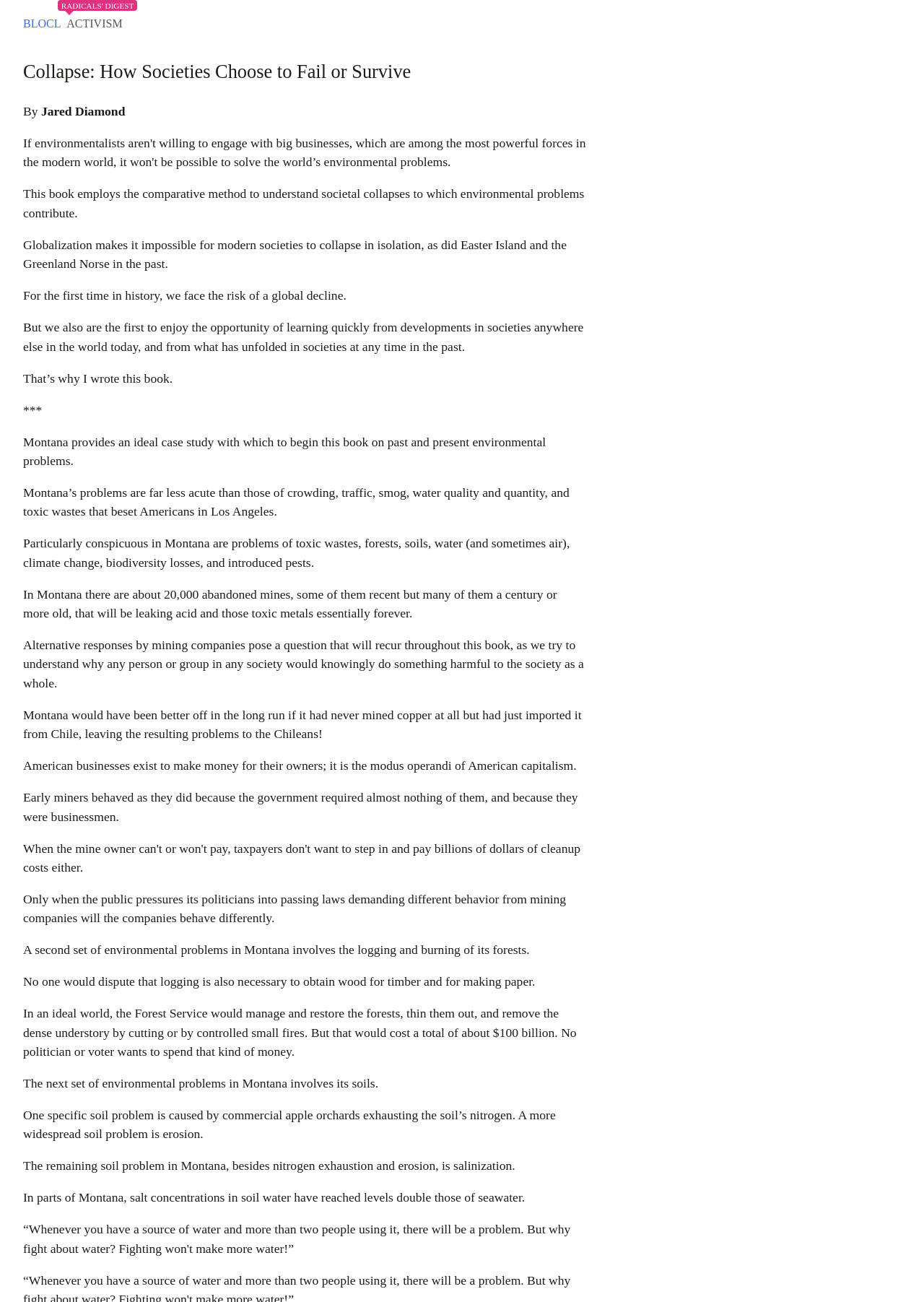Mark the bounding box of the element that matches the following description: "Membrane Transport Protein".

None